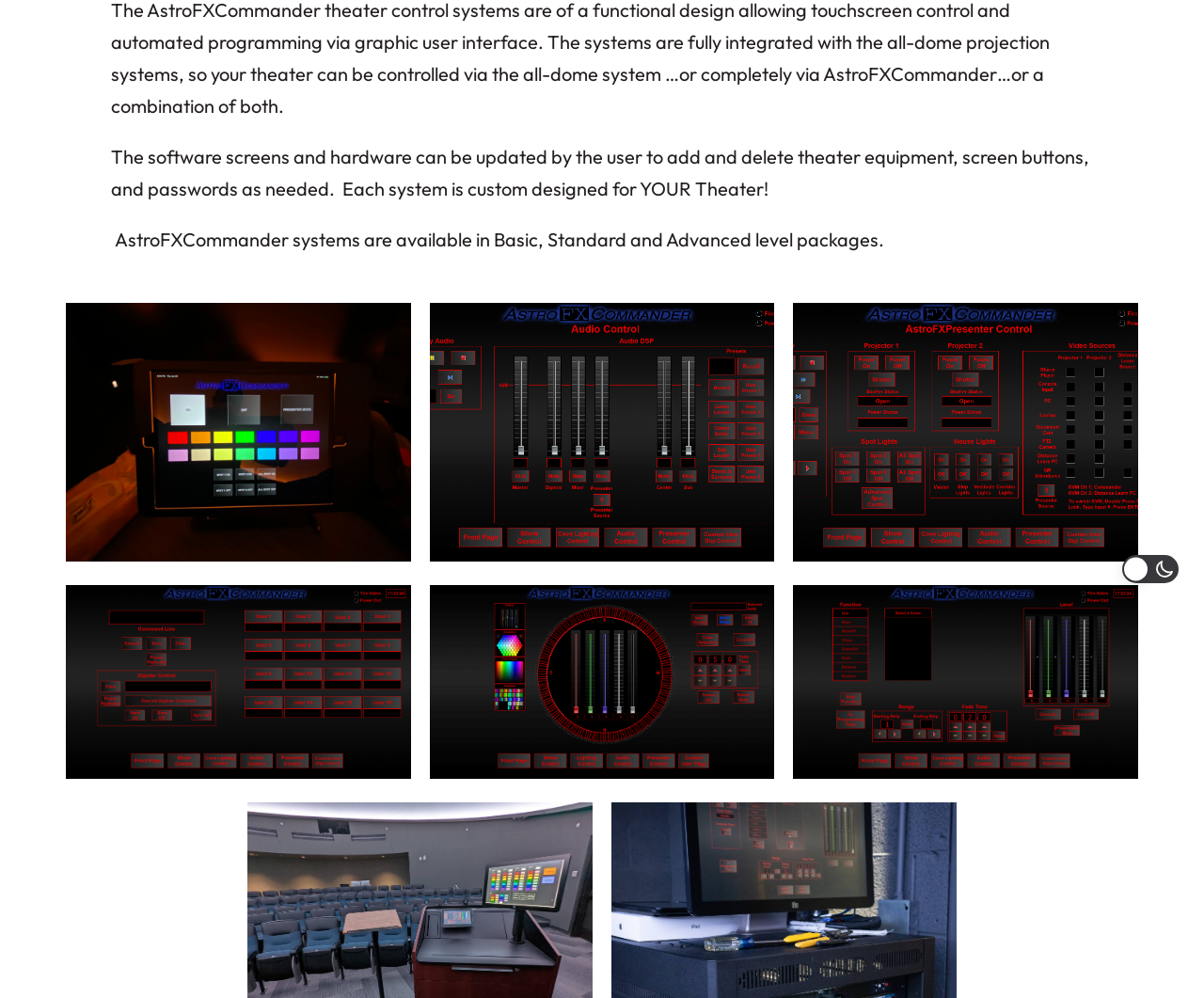Please find the bounding box for the UI component described as follows: "alt="Planetarium Bowen Technovation"".

[0.5, 0.806, 0.802, 0.825]